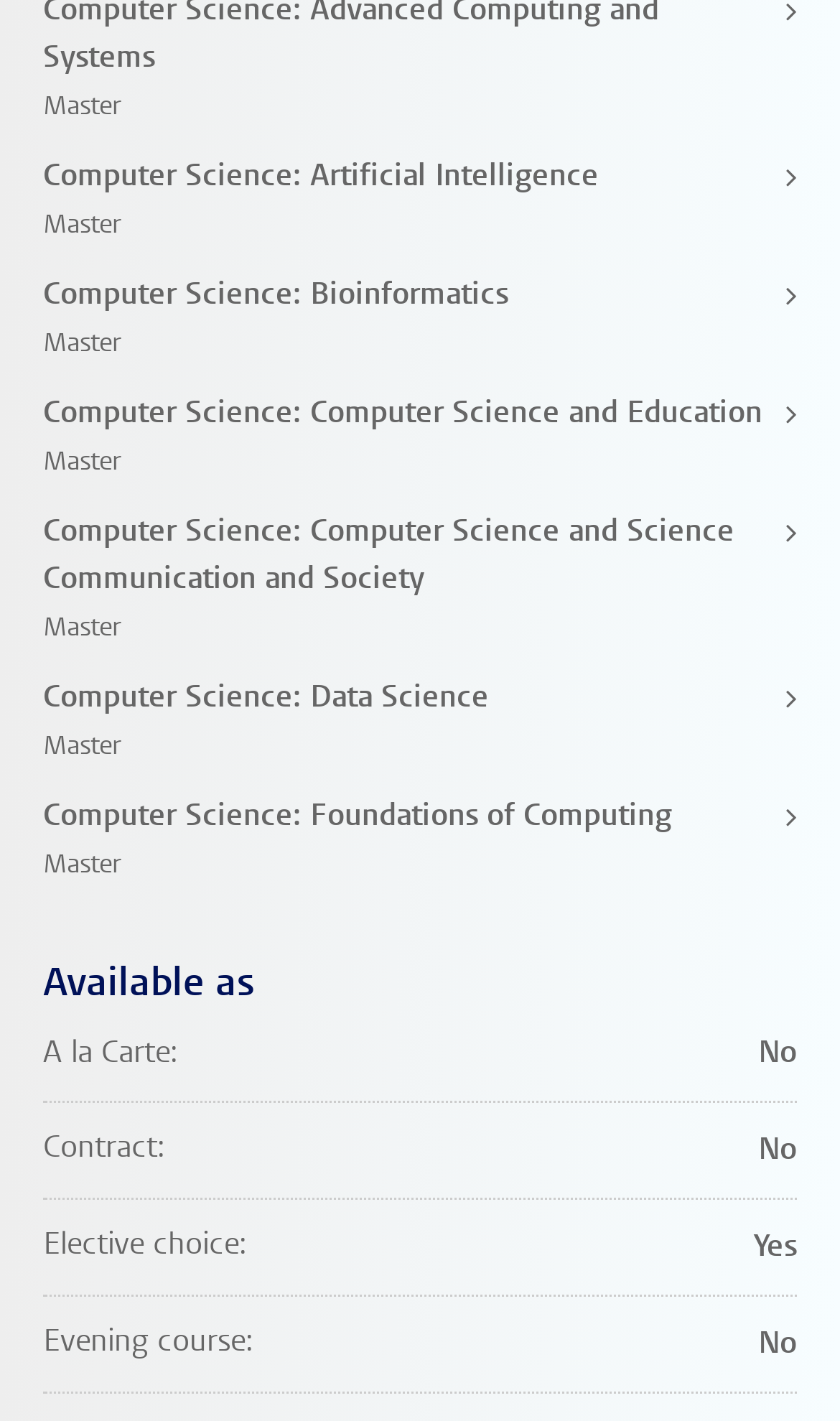Using the given element description, provide the bounding box coordinates (top-left x, top-left y, bottom-right x, bottom-right y) for the corresponding UI element in the screenshot: aria-label="Mobile Menu"

None